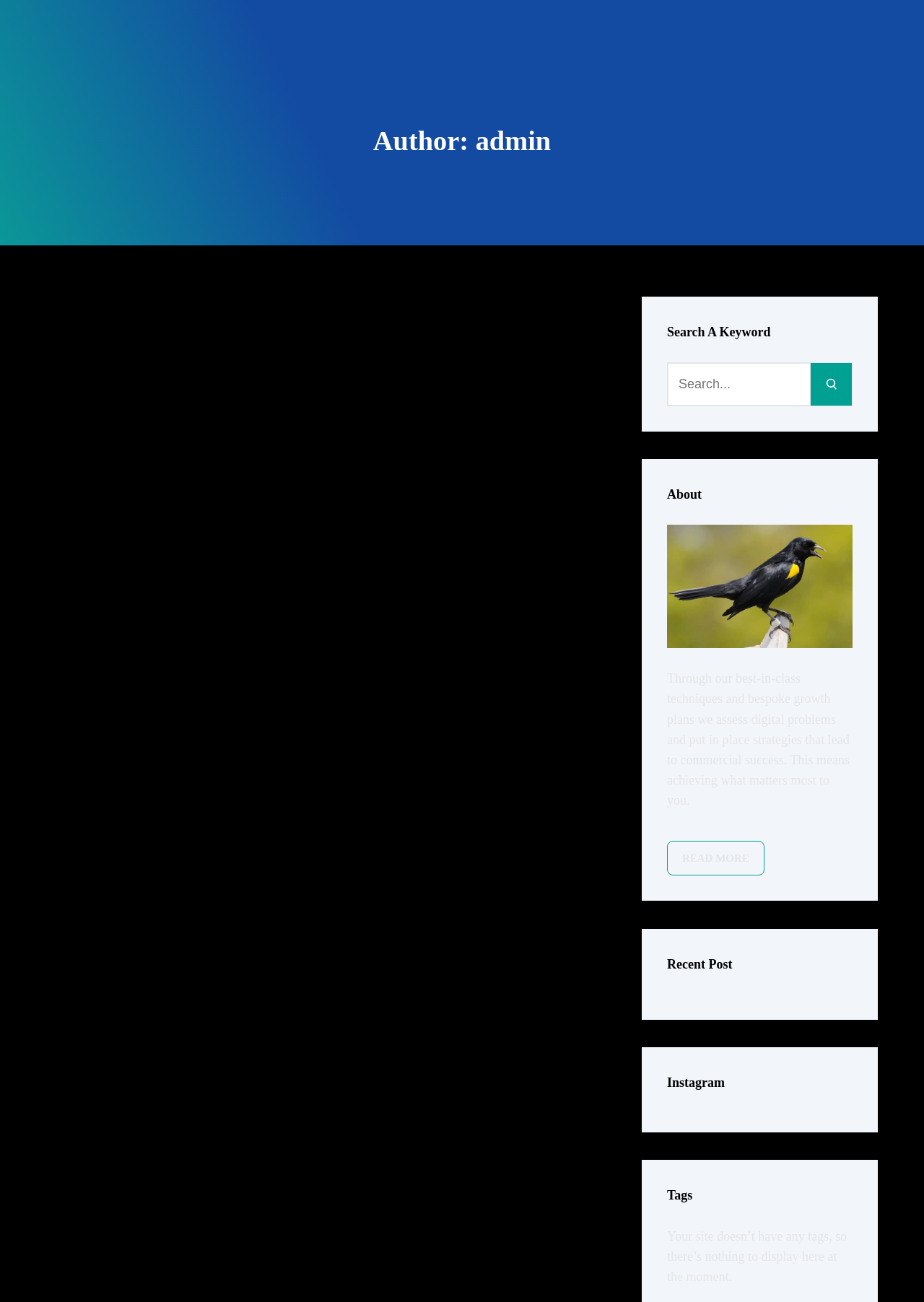Describe all the key features and sections of the webpage thoroughly.

The webpage is divided into several sections, with a clear hierarchy of headings and content. At the top, there is a heading that reads "Author: admin". Below this, there is a search section, which consists of a heading "Search A Keyword", a search box, and a search button. The search button has an icon, which is an image. 

To the right of the search section, there is an "About" section, which includes a heading, a figure, and a paragraph of text that describes the company's approach to digital problems and strategies for commercial success. Below this, there is a "READ MORE" button.

Further down the page, there are three more sections, each with its own heading: "Recent Post", "Instagram", and "Tags". The "Tags" section has a message indicating that there are no tags to display at the moment.